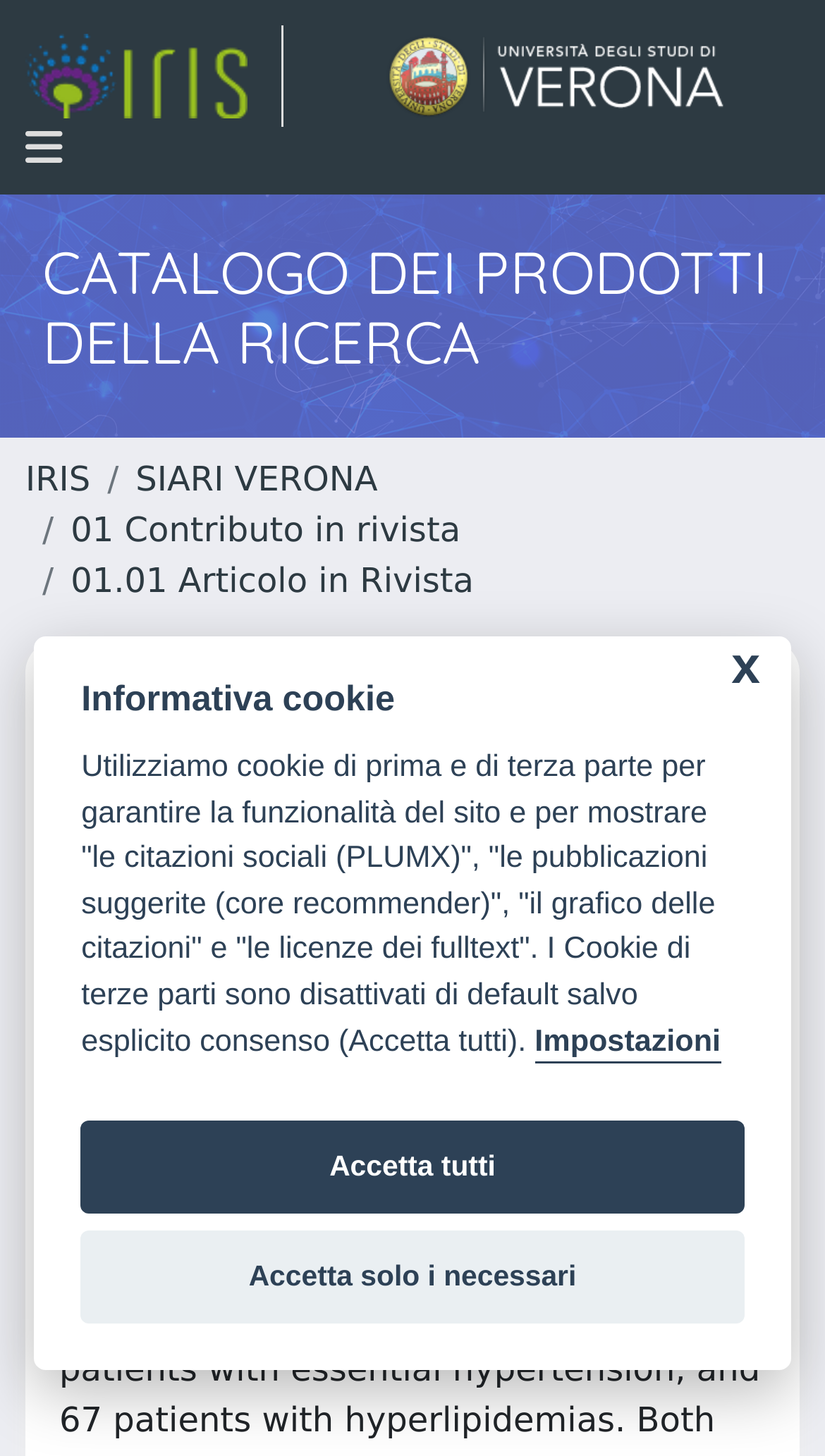Determine the bounding box for the described UI element: "Impostazioni".

[0.648, 0.704, 0.874, 0.73]